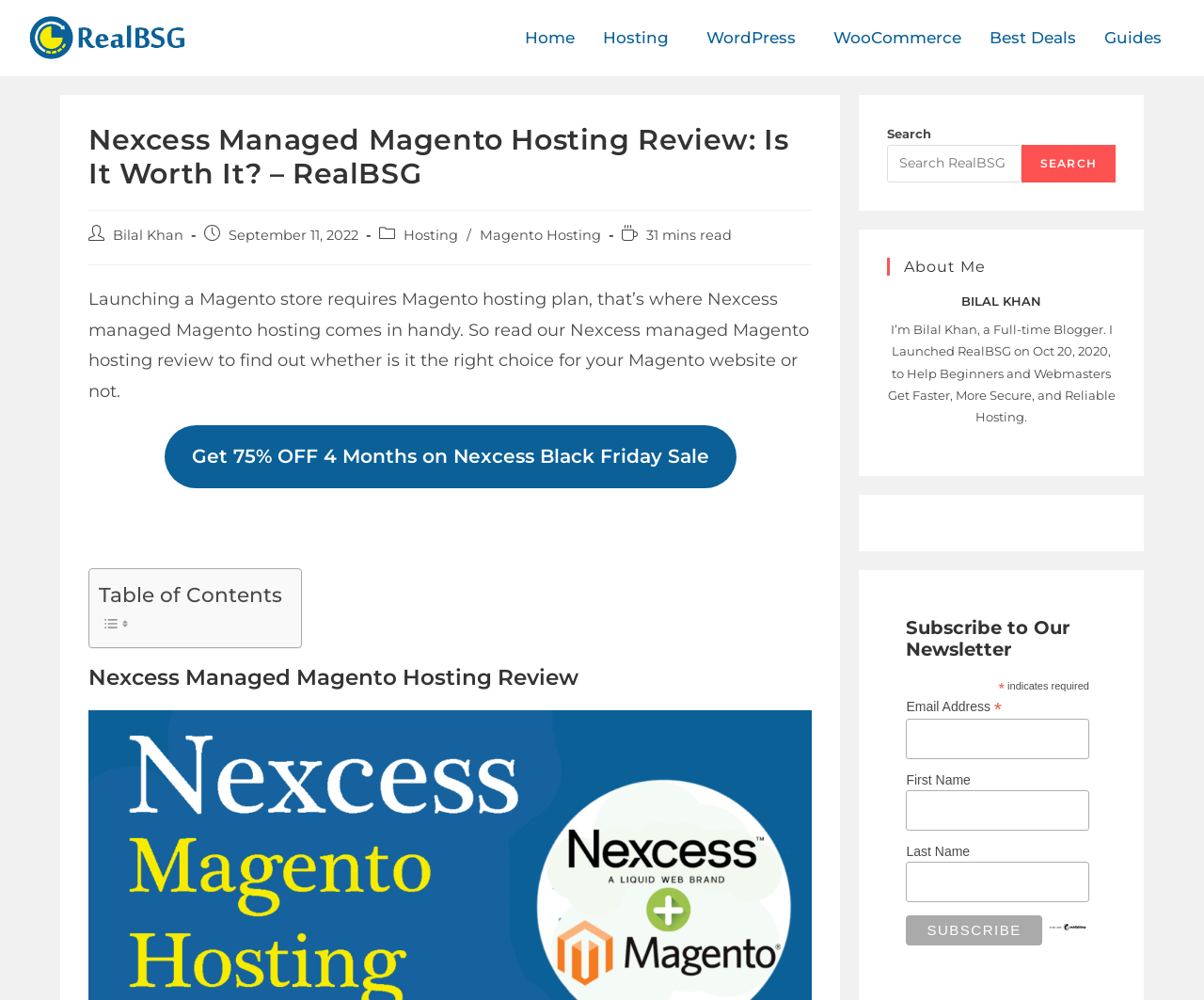Please identify the bounding box coordinates of the clickable element to fulfill the following instruction: "Subscribe to the newsletter". The coordinates should be four float numbers between 0 and 1, i.e., [left, top, right, bottom].

[0.753, 0.916, 0.865, 0.946]